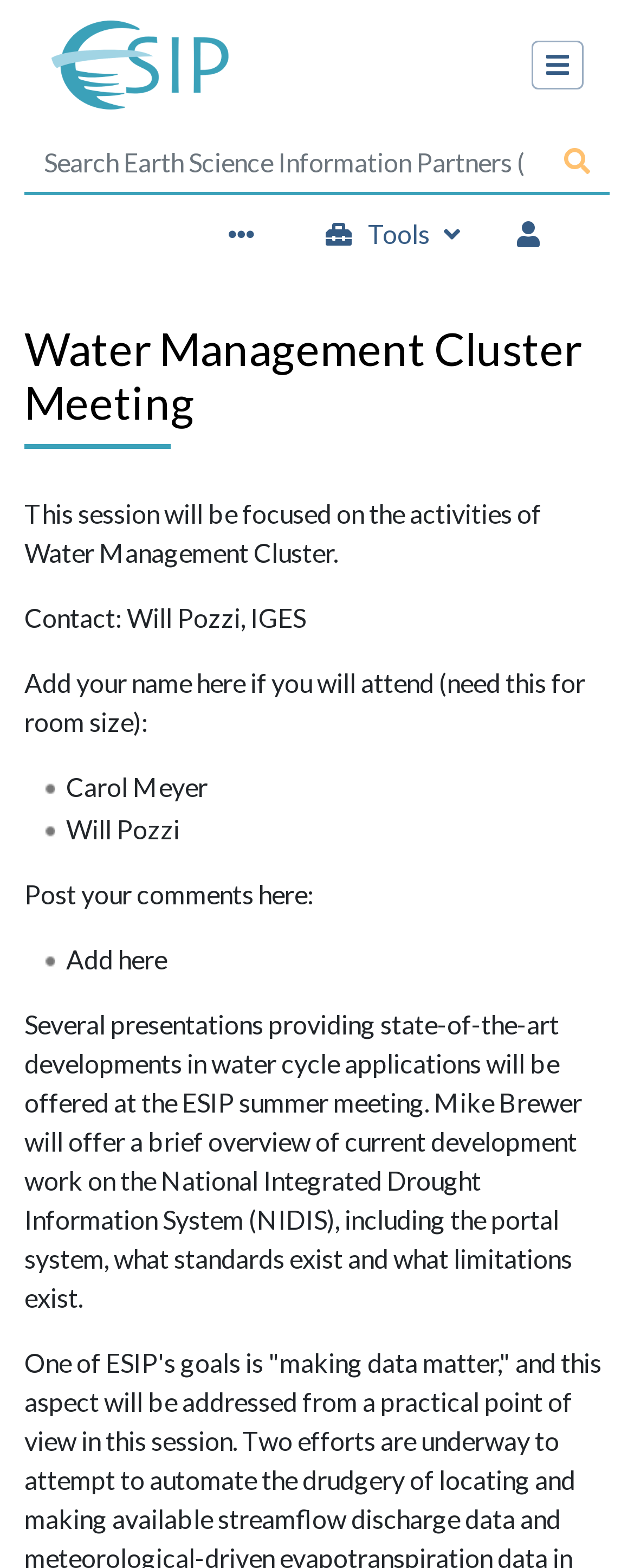Please reply with a single word or brief phrase to the question: 
Who is the contact person for the session?

Will Pozzi, IGES